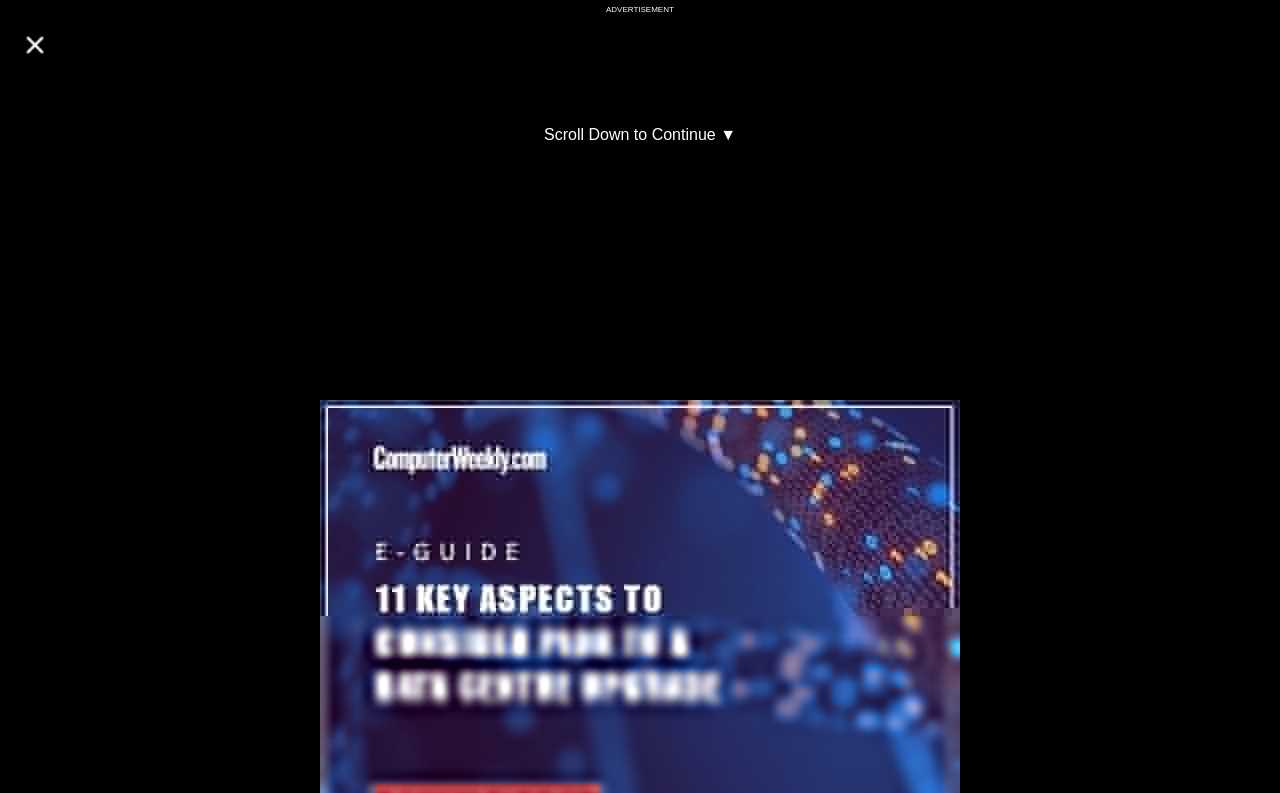Offer a detailed account of what is visible on the webpage.

This webpage is about the implications of blockchain in the chip shortage, with a focus on how blockchain has affected supply and demand when it comes to GPUs. 

At the top left of the page, there is a search bar with a "Search" button next to it. On the top right, there are links to "Login" and "Register". Below these, there are several links to different categories, including "TechTarget Network", "Windows Server", "Cloud Computing", and more. 

In the middle of the page, there is a large section dedicated to the article. The title "The implications of blockchain in the chip shortage" is prominently displayed, followed by a subtitle that explains the role of blockchain in the global chip shortage. 

To the right of the article, there are several links to related topics, including "Data Center", "Converged Infrastructure", and "Monitoring & Management". There are also links to "News", "Features", "Tips", and "Webinars" at the top of this section. 

At the bottom of the page, there are social media links, including "Follow" links to Twitter, LinkedIn, YouTube, TikTok, and Facebook. There is also a section with links to share the article on Facebook. 

Throughout the page, there are several advertisements and images, including a Getty Images/iStockphoto image and an image of the author, Alan R. Earls. The author's name and publication date are also displayed at the bottom of the article.